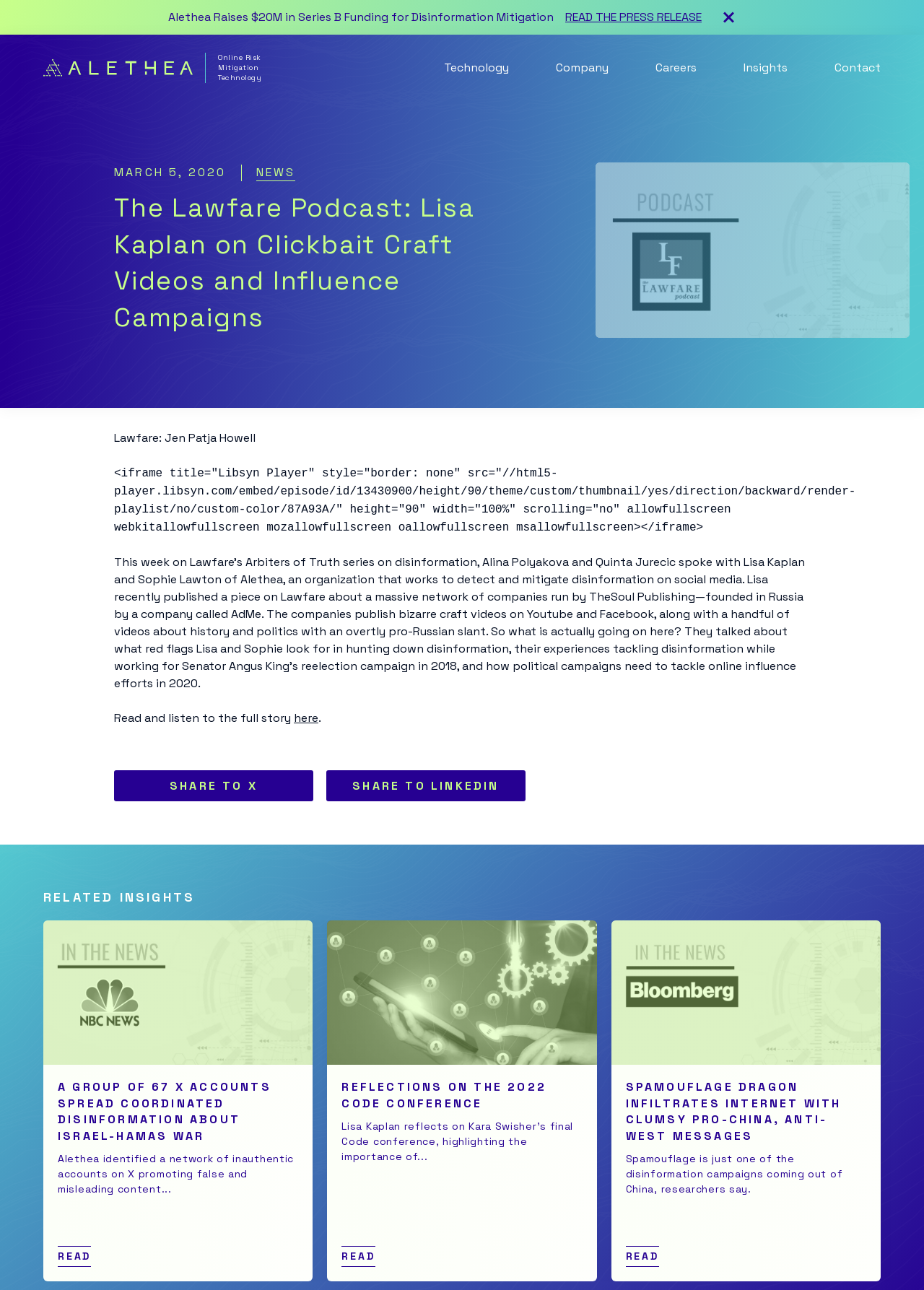Generate the text content of the main heading of the webpage.

The Lawfare Podcast: Lisa Kaplan on Clickbait Craft Videos and Influence Campaigns